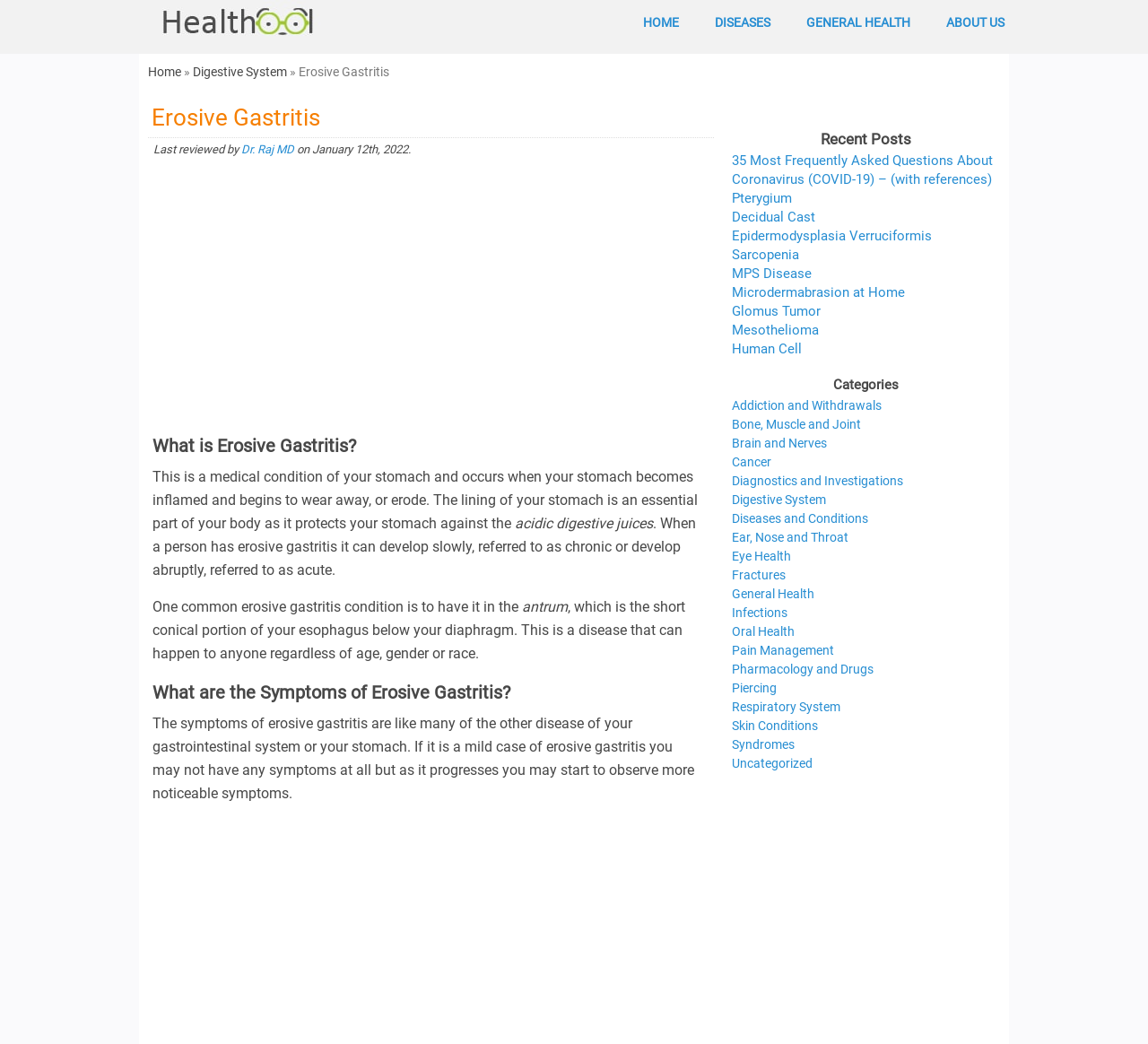Can you find the bounding box coordinates for the element that needs to be clicked to execute this instruction: "Explore 'Digestive System' category"? The coordinates should be given as four float numbers between 0 and 1, i.e., [left, top, right, bottom].

[0.637, 0.472, 0.719, 0.486]